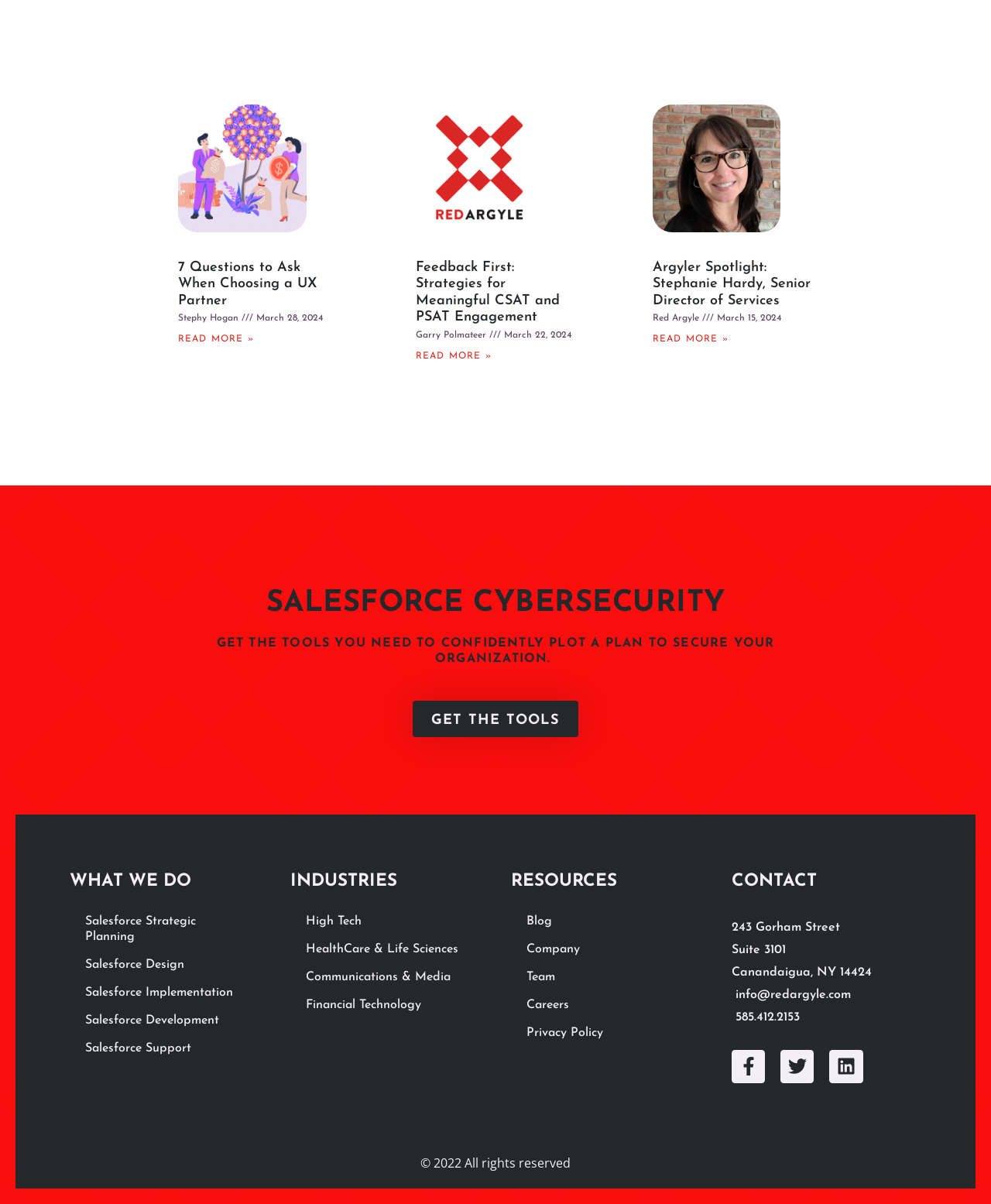Identify the bounding box coordinates for the element you need to click to achieve the following task: "View Salesforce Strategic Planning". Provide the bounding box coordinates as four float numbers between 0 and 1, in the form [left, top, right, bottom].

[0.07, 0.756, 0.262, 0.787]